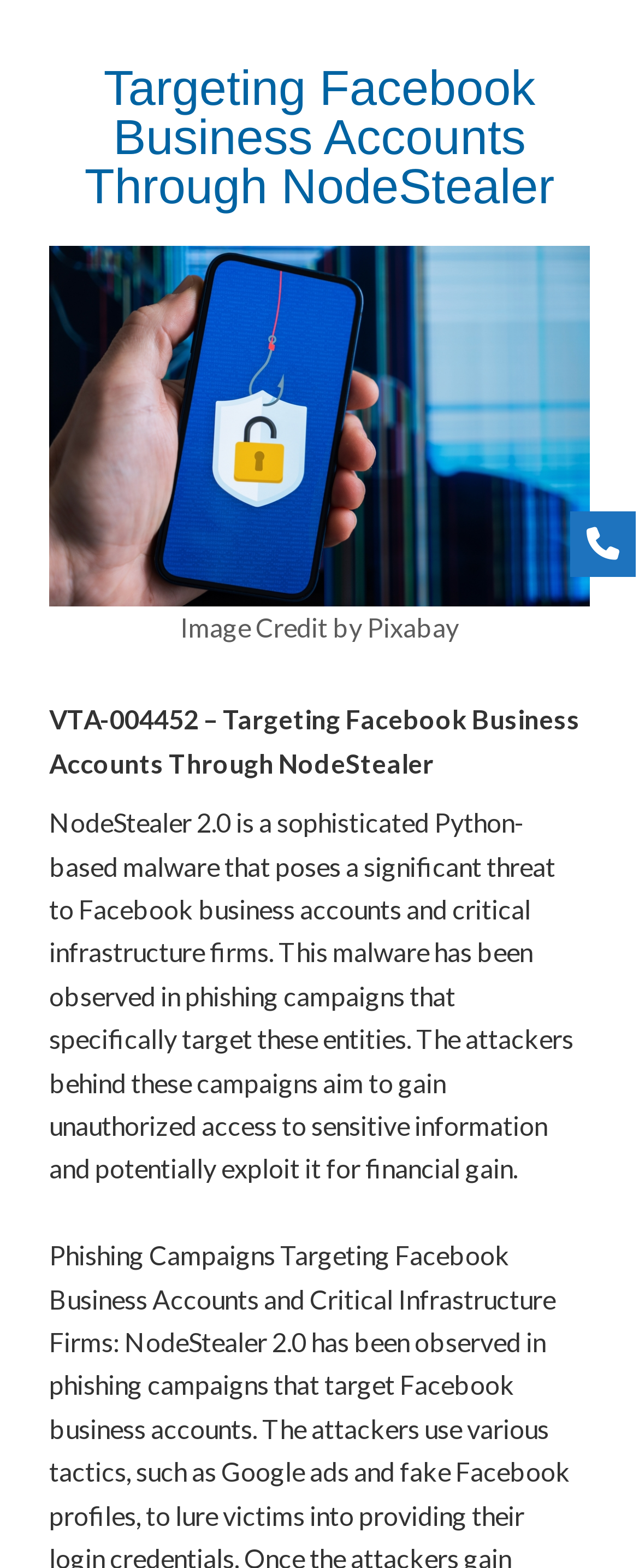What is the icon represented by ''?
Answer the question with a single word or phrase, referring to the image.

a share icon